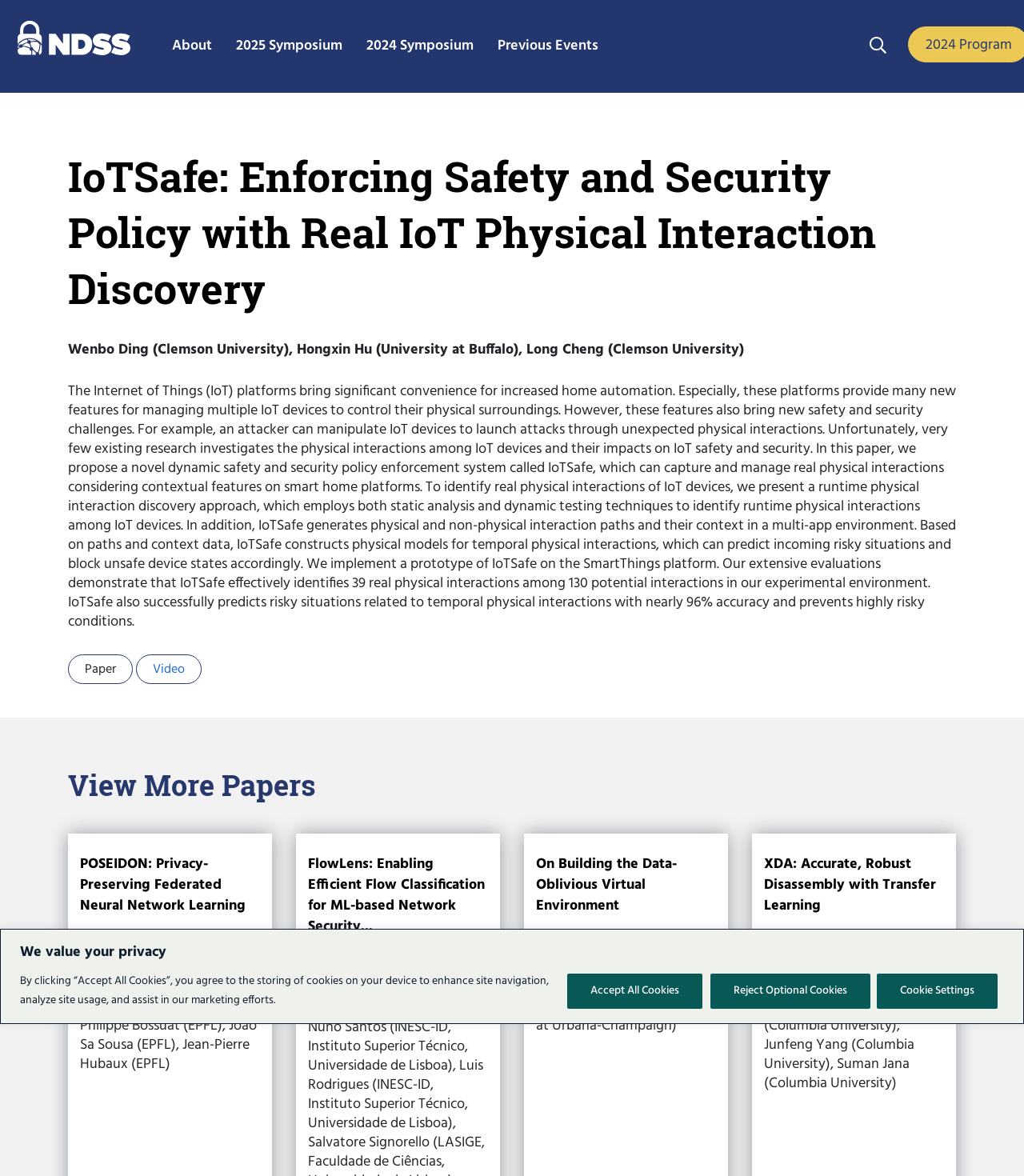Can you provide the bounding box coordinates for the element that should be clicked to implement the instruction: "go to the 2025 symposium"?

[0.23, 0.024, 0.334, 0.059]